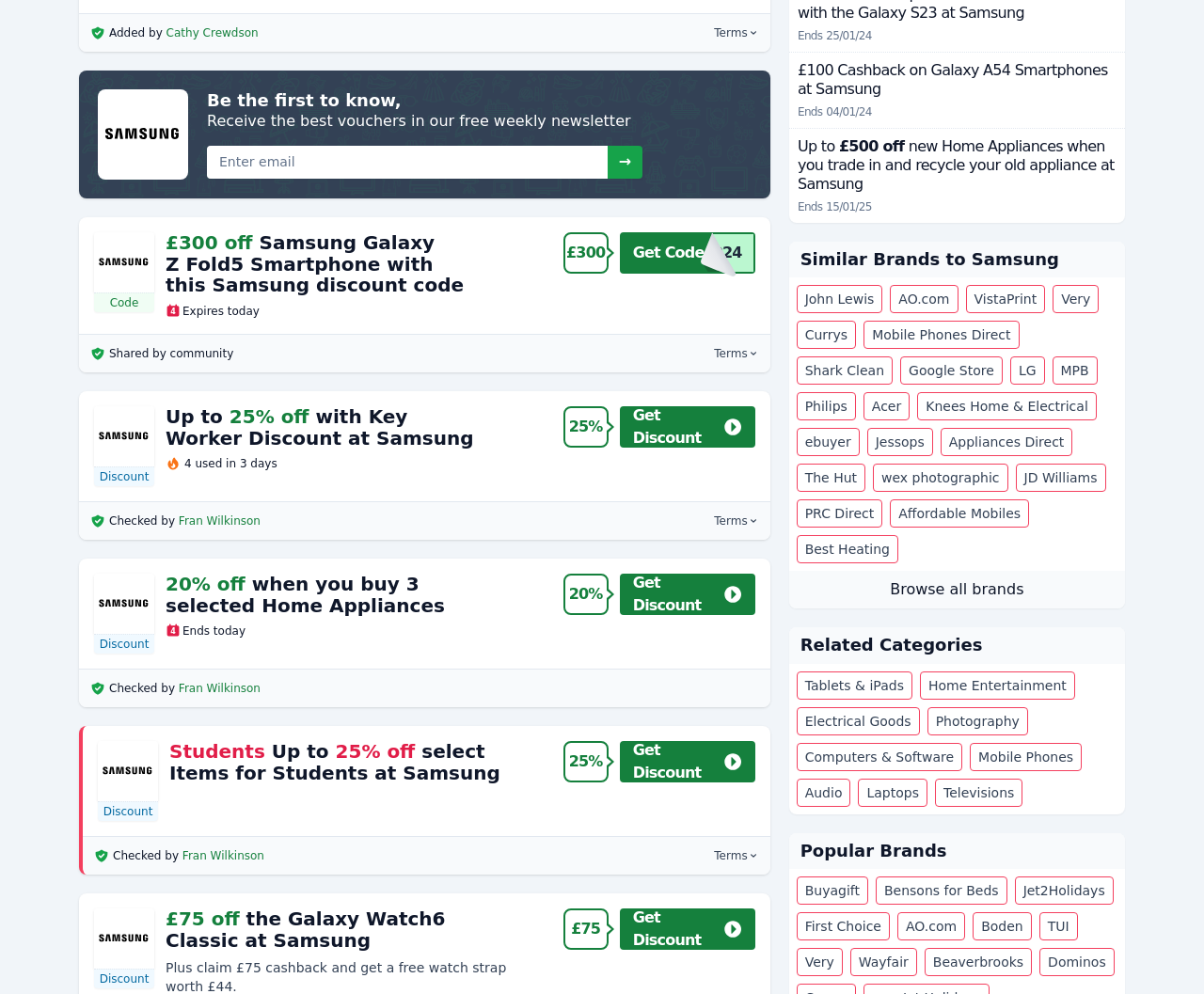Please determine the bounding box coordinates of the element's region to click in order to carry out the following instruction: "Get Discount". The coordinates should be four float numbers between 0 and 1, i.e., [left, top, right, bottom].

[0.515, 0.577, 0.627, 0.618]